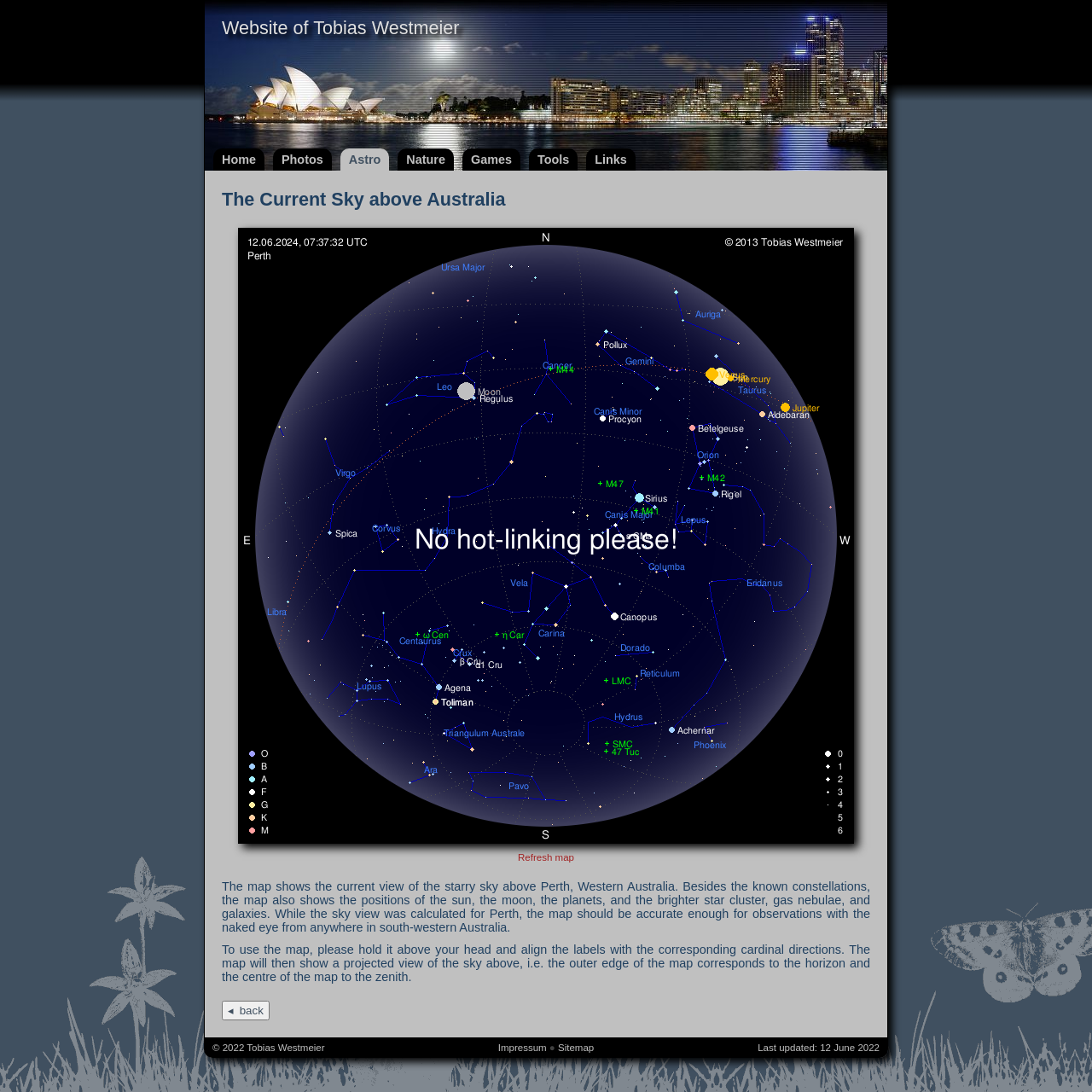How many links are in the navigation menu? Using the information from the screenshot, answer with a single word or phrase.

7